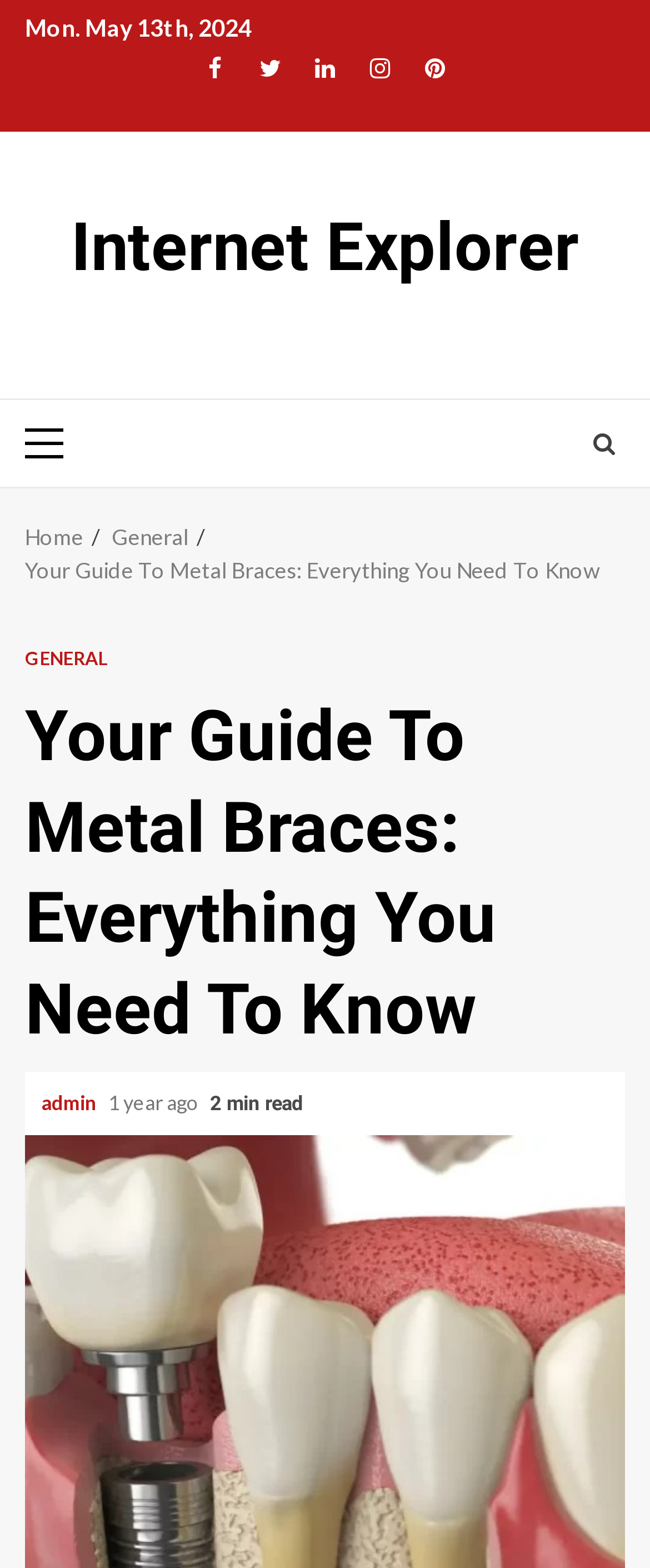Offer a meticulous description of the webpage's structure and content.

The webpage is about a guide to metal braces, providing comprehensive information on the topic. At the top left corner, there is a date "Mon. May 13th, 2024" displayed. Below the date, there are five social media links, namely Facebook, Twitter, LinkedIn, Instagram, and Pinterest, aligned horizontally. 

To the right of the social media links, there is a link to "Internet Explorer". Below these elements, there is a primary menu with the label "Primary Menu" on the left side. On the right side of the primary menu, there is a search icon represented by "\uf002".

Below the primary menu, there is a navigation section labeled as "Breadcrumbs", which contains three links: "Home", "General", and the title of the webpage "Your Guide To Metal Braces: Everything You Need To Know". The title link is the longest and spans almost the entire width of the webpage.

The main content of the webpage is divided into sections. The first section has a heading "Your Guide To Metal Braces: Everything You Need To Know" and a subheading "GENERAL". Below the subheading, there is a link to the author "admin", a timestamp "1 year ago", and a reading time "2 min read".